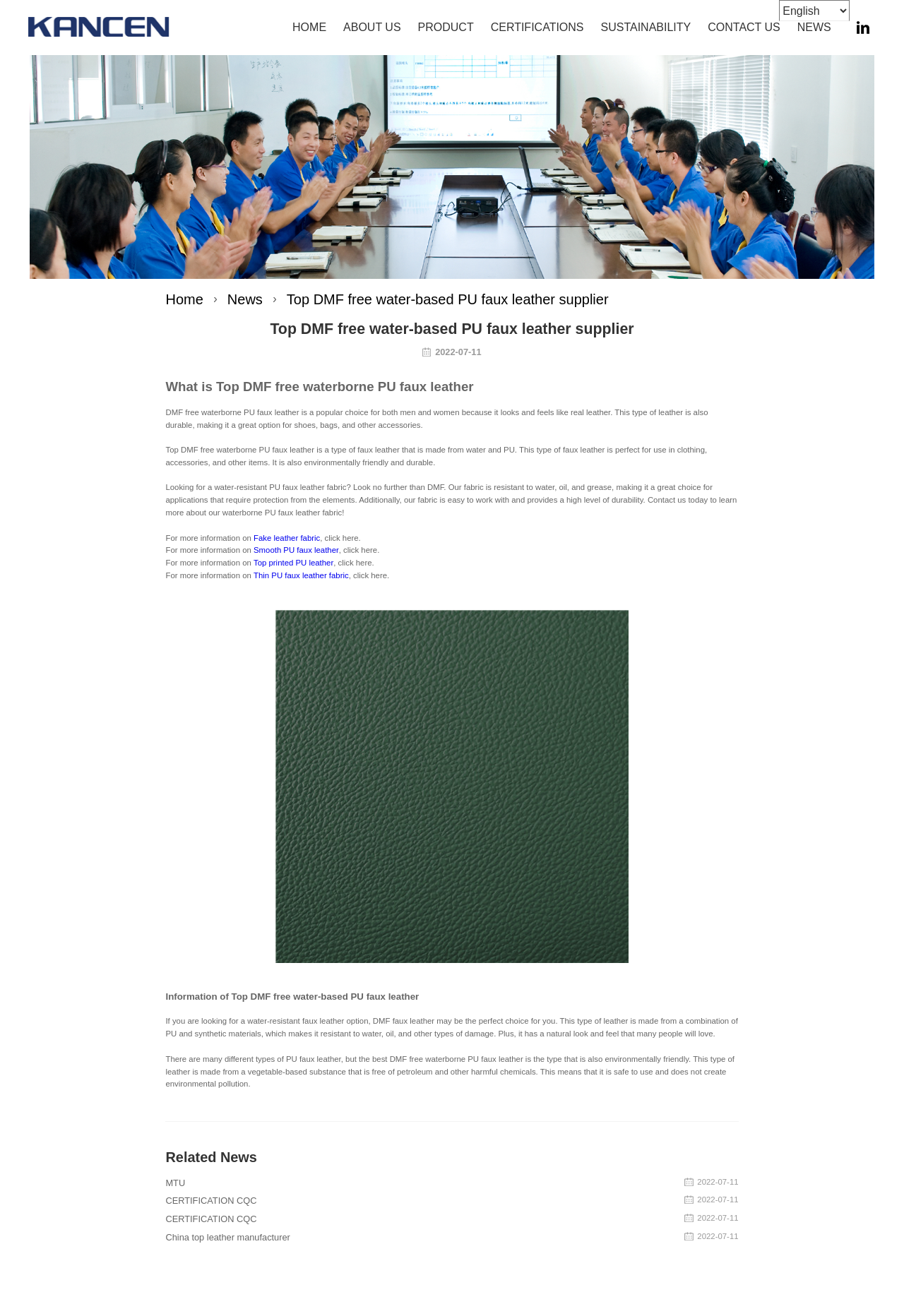Find and provide the bounding box coordinates for the UI element described with: "NaNoWriMo".

None